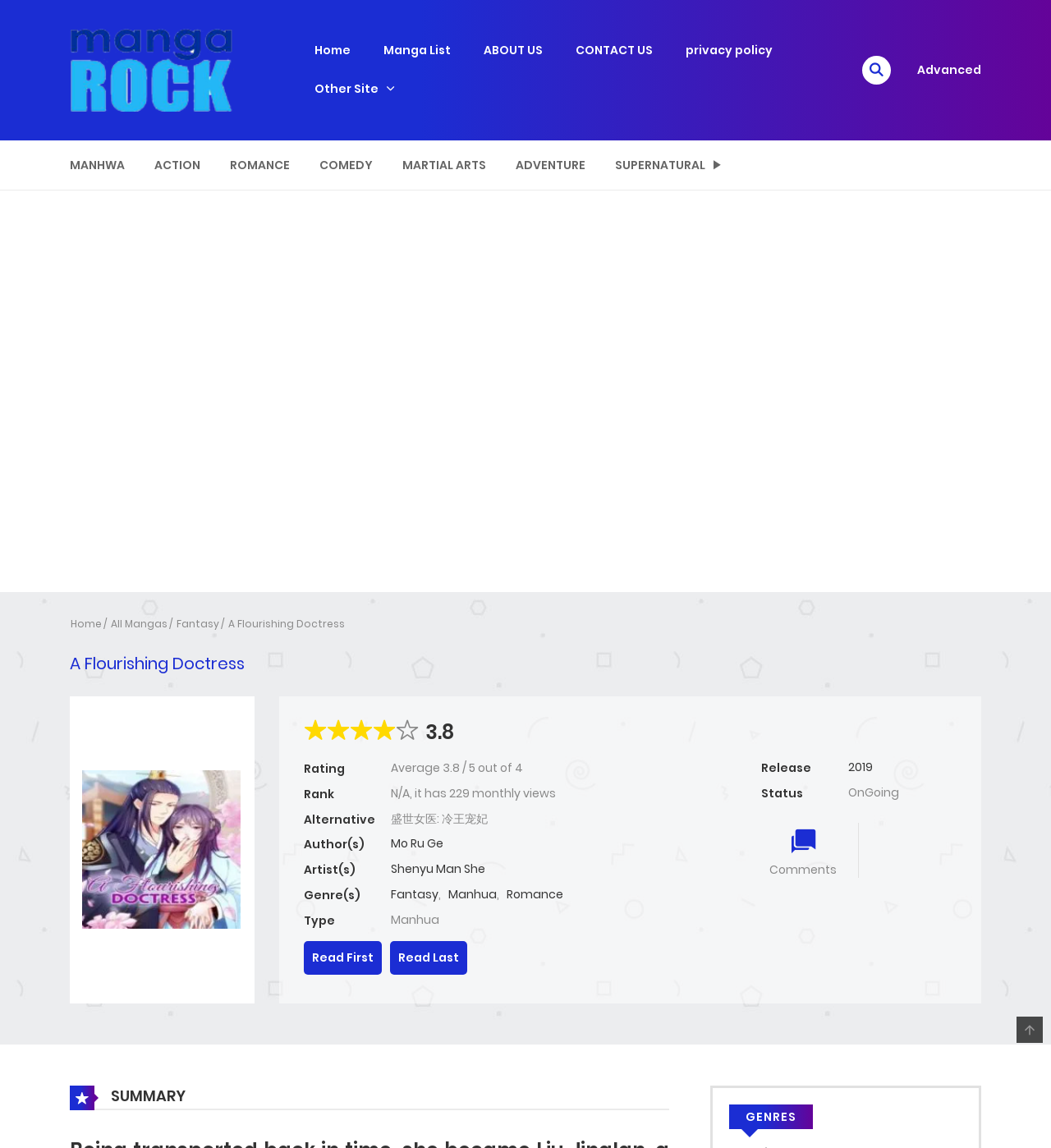Identify the bounding box coordinates of the clickable region necessary to fulfill the following instruction: "Click the Intarsia Pair link". The bounding box coordinates should be four float numbers between 0 and 1, i.e., [left, top, right, bottom].

None